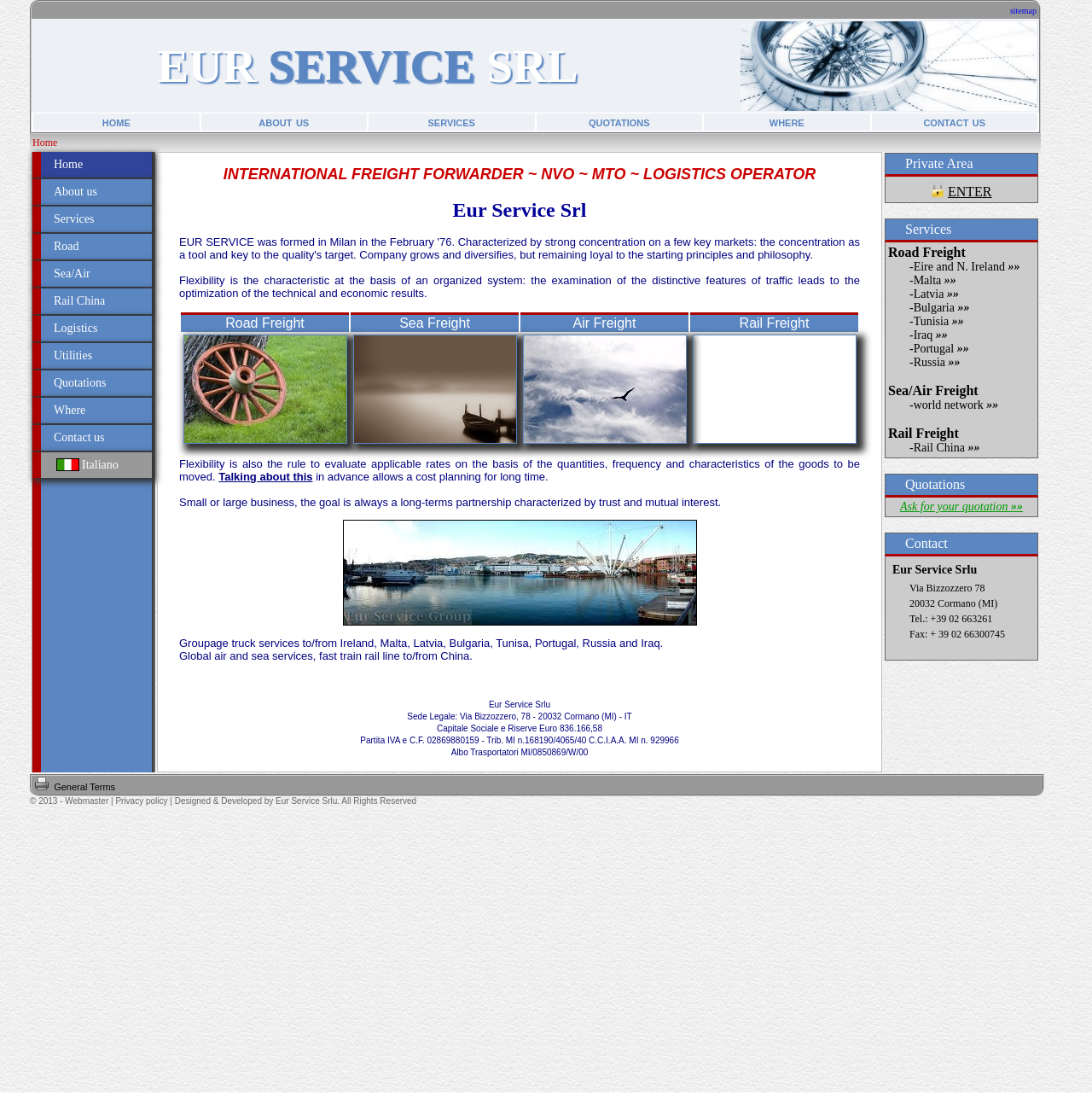What is the company's goal?
Using the image, provide a detailed and thorough answer to the question.

The company's goal can be inferred from the text, where it is mentioned that 'the goal is always a long-terms partnership characterized by trust and mutual interest'. This suggests that the company aims to build long-term relationships with its clients.